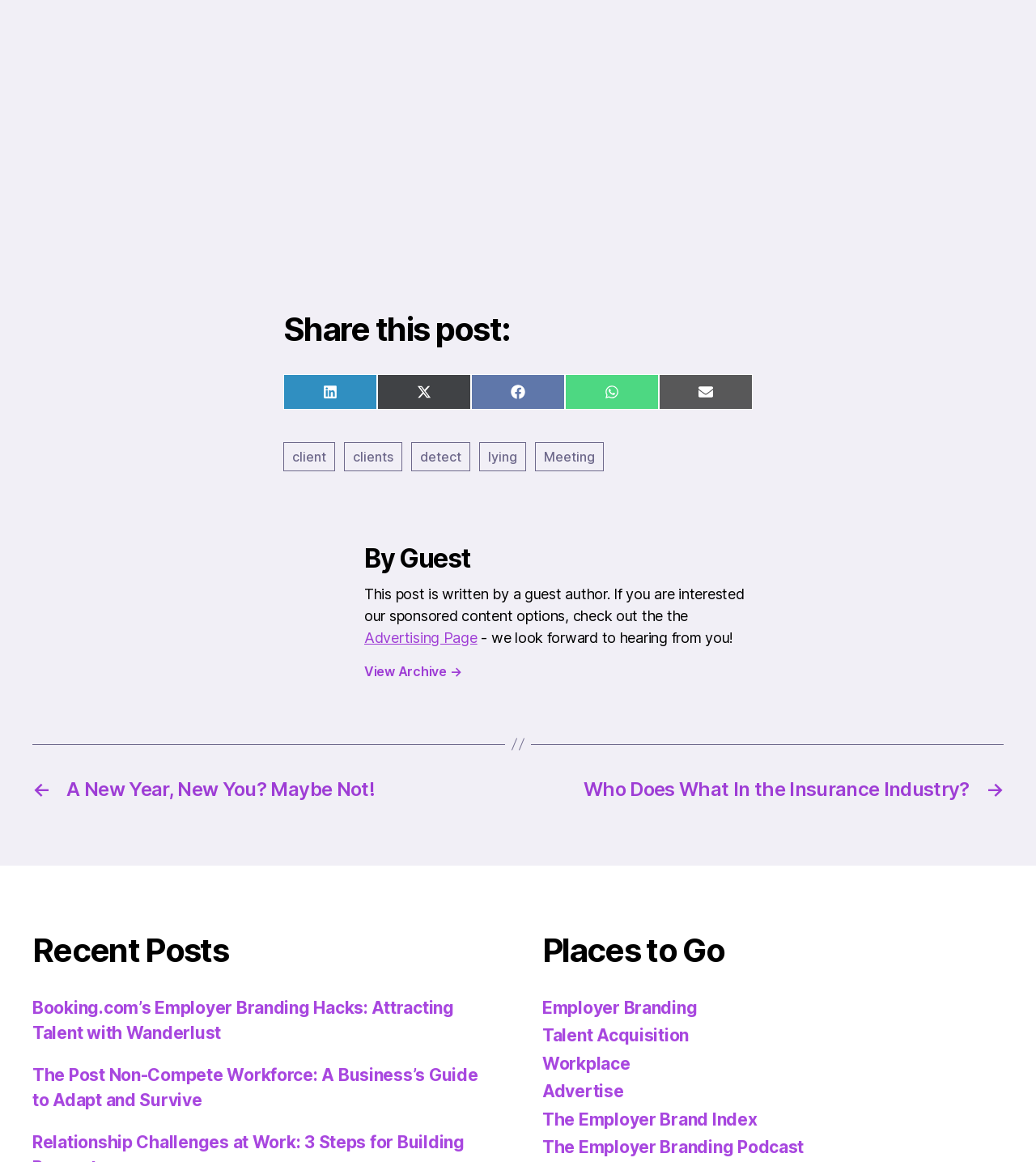How many recent posts are listed?
Please respond to the question with a detailed and thorough explanation.

Under the heading 'Recent Posts', there are two links listed, namely 'Booking.com’s Employer Branding Hacks: Attracting Talent with Wanderlust' and 'The Post Non-Compete Workforce: A Business’s Guide to Adapt and Survive'.